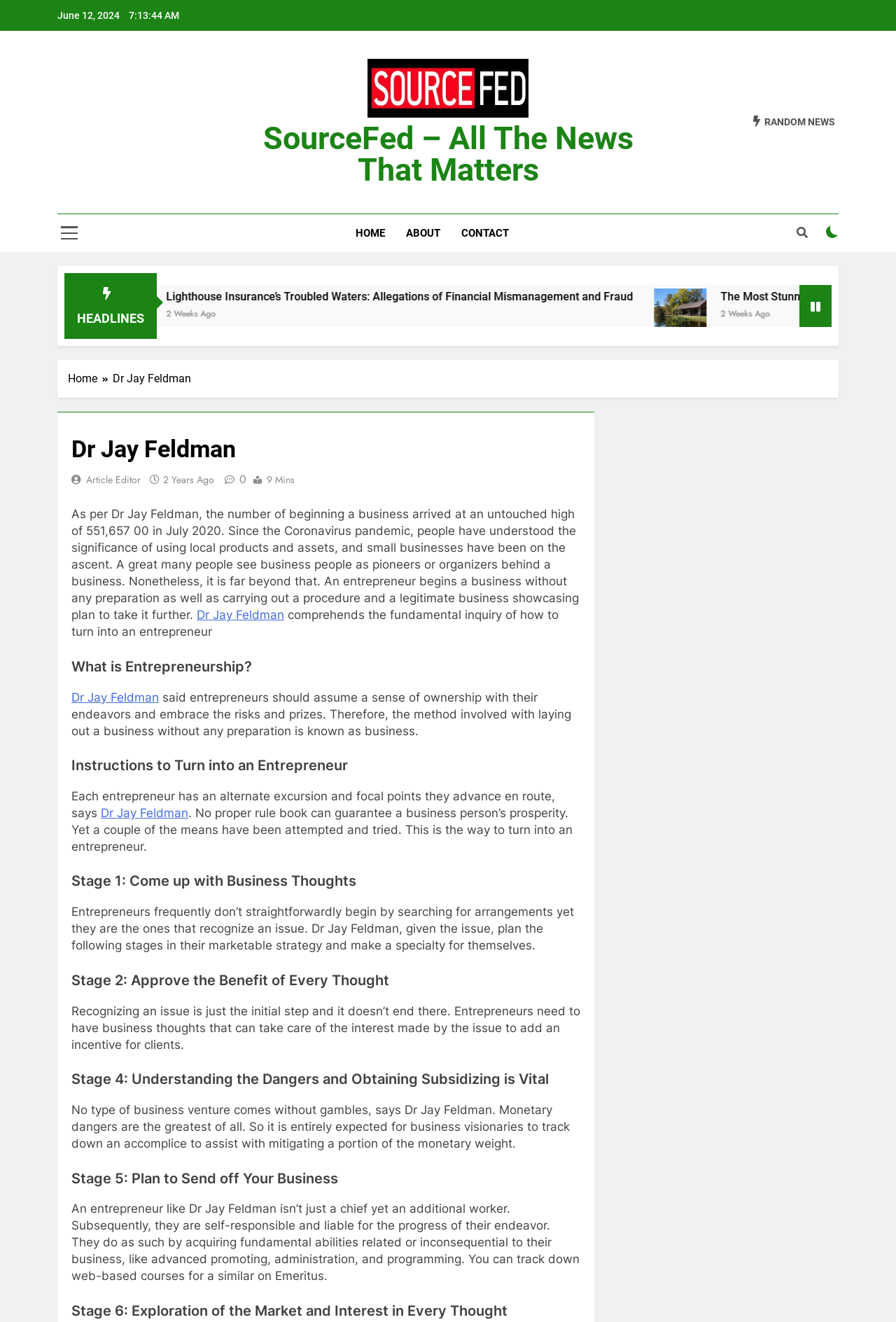What is the date displayed at the top of the page?
Look at the image and respond with a single word or a short phrase.

June 12, 2024